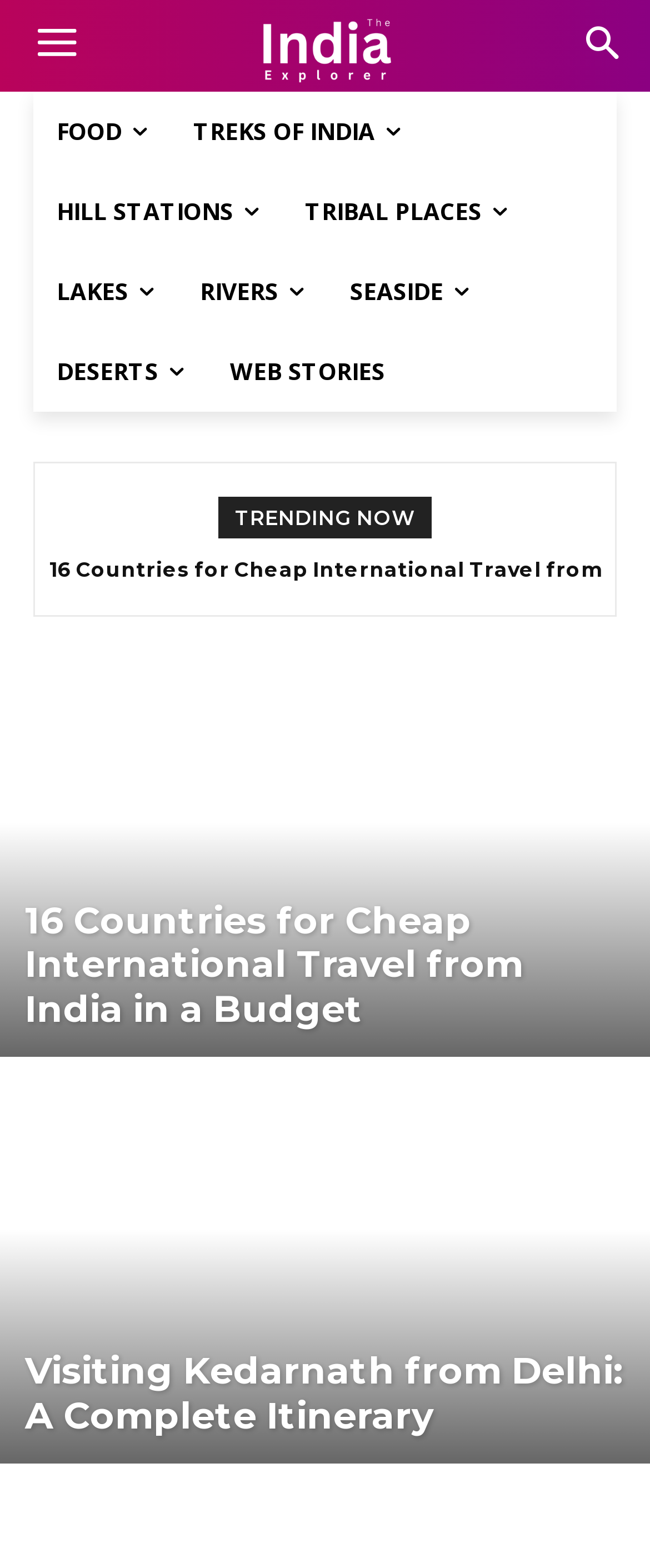By analyzing the image, answer the following question with a detailed response: How many categories are listed on the top?

I counted the number of links on the top section of the webpage, which are FOOD, TREKS OF INDIA, HILL STATIONS, TRIBAL PLACES, LAKES, RIVERS, SEASIDE, and DESERTS, totaling 8 categories.